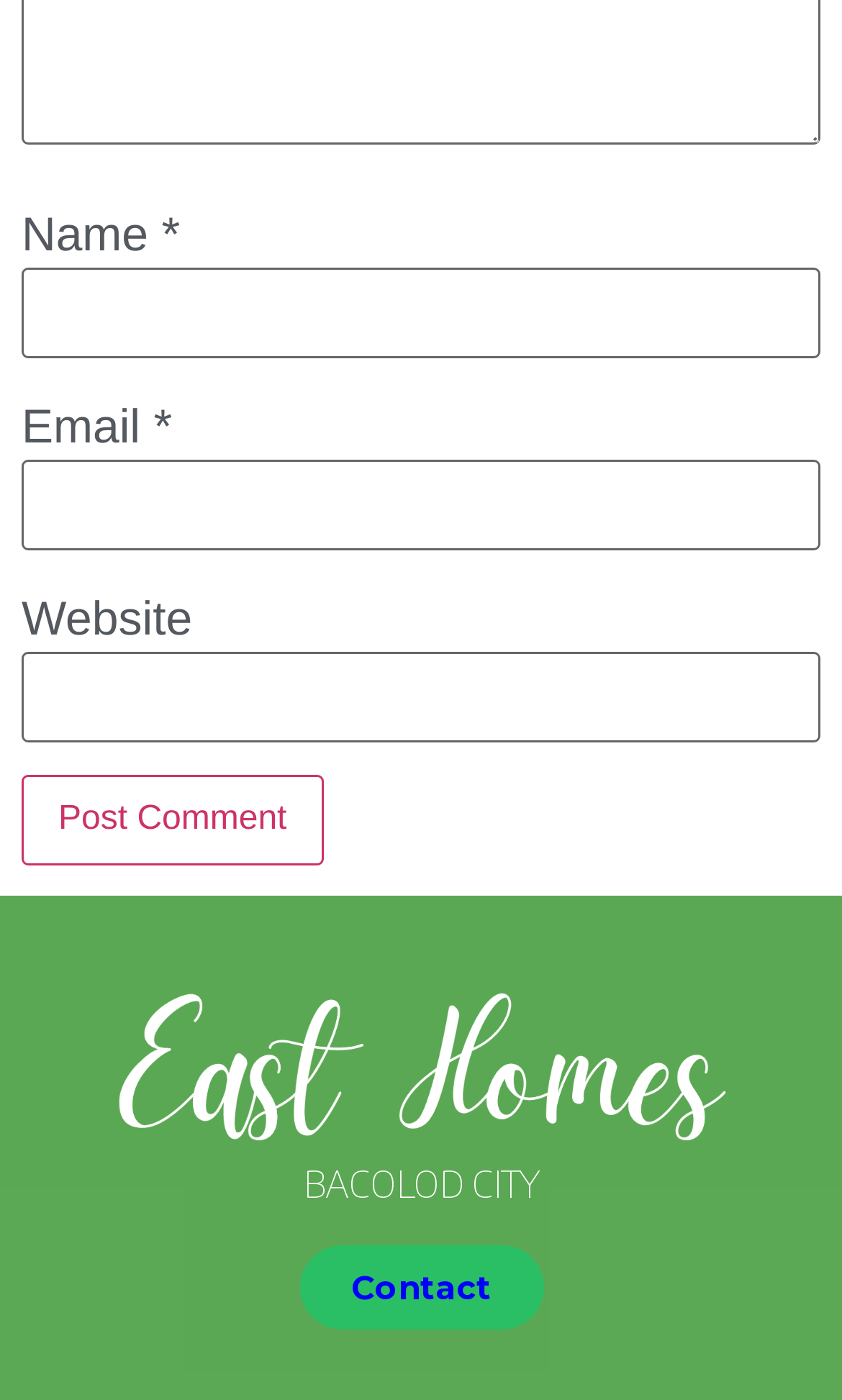Predict the bounding box of the UI element that fits this description: "parent_node: Name * name="author"".

[0.026, 0.19, 0.974, 0.255]